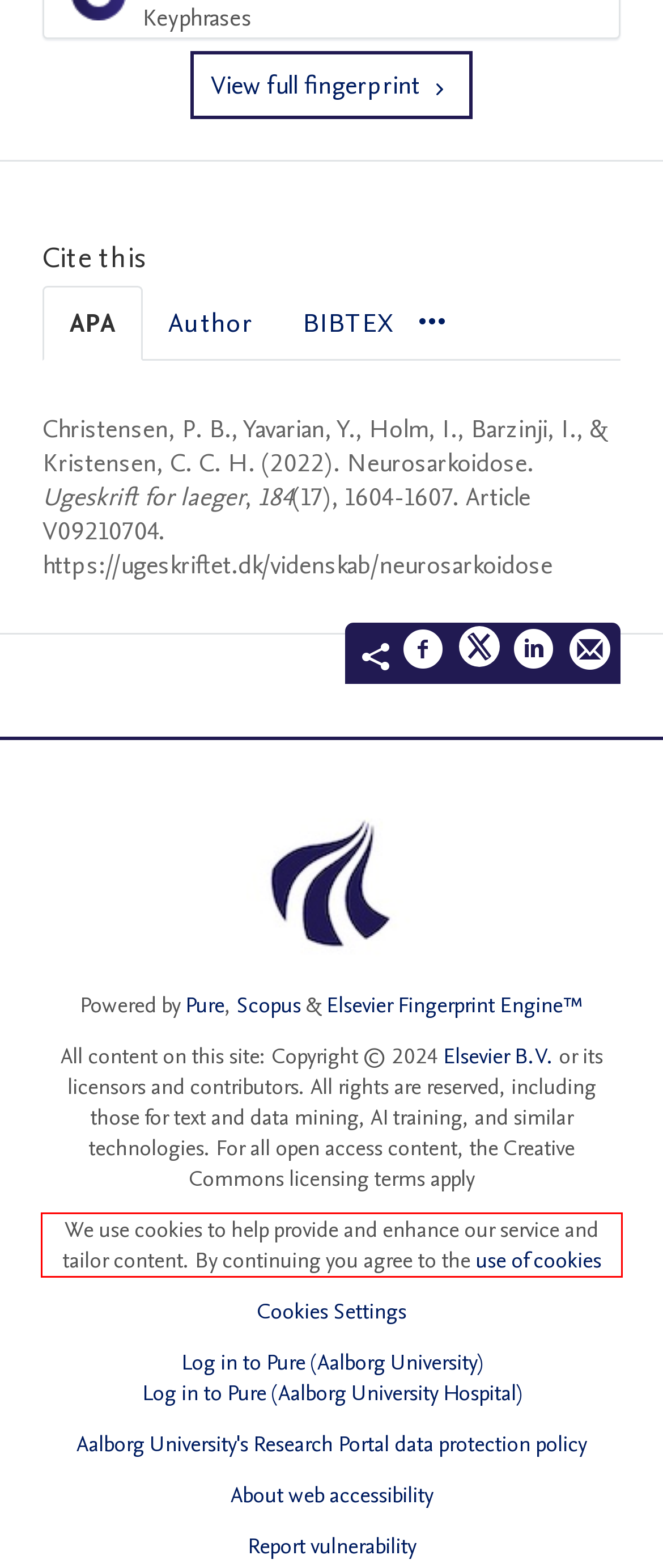Given a screenshot of a webpage containing a red bounding box, perform OCR on the text within this red bounding box and provide the text content.

We use cookies to help provide and enhance our service and tailor content. By continuing you agree to the use of cookies